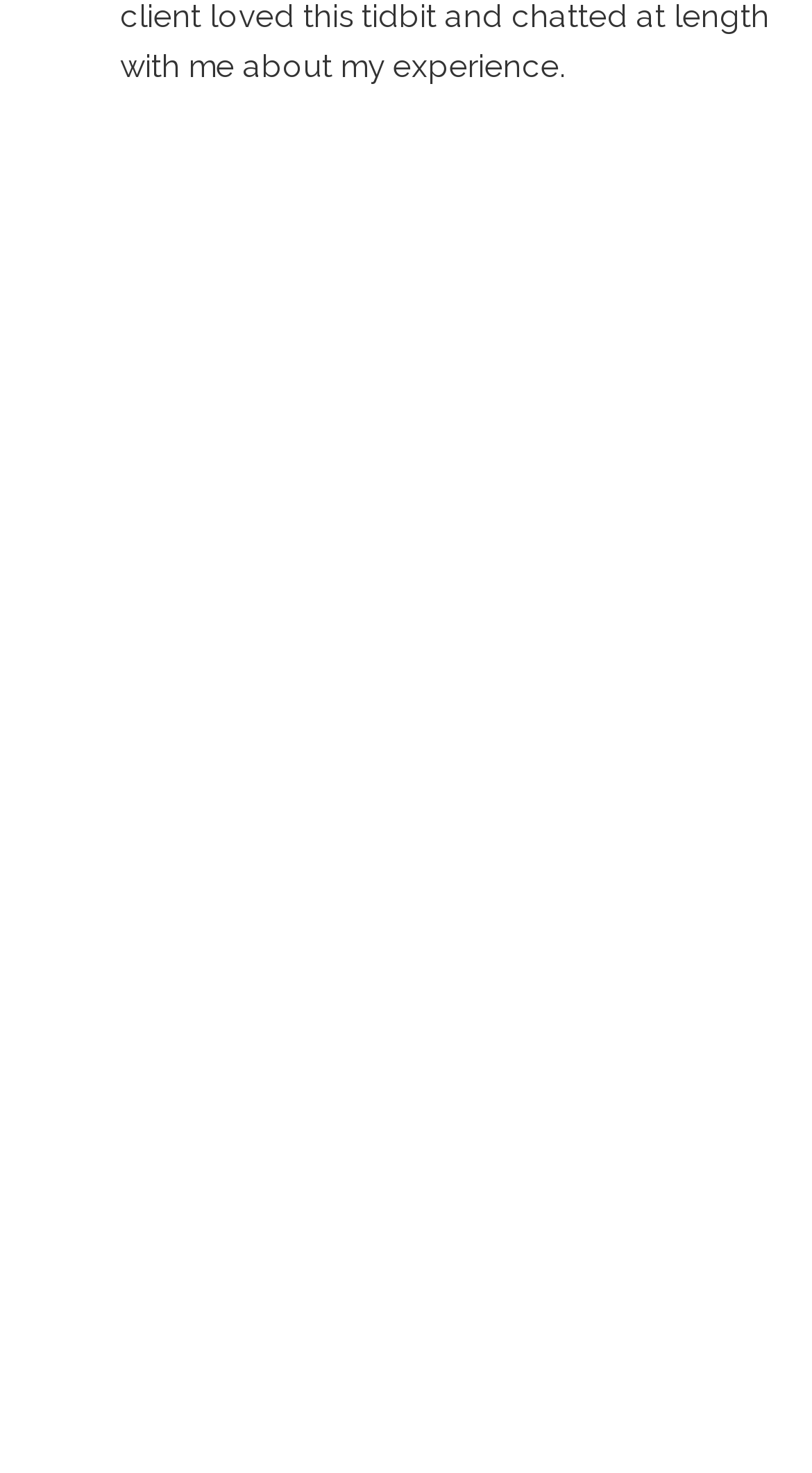What is the common prefix of the link texts?
Please answer the question with a detailed response using the information from the screenshot.

By examining the link texts, I found that all of them start with the prefix '0210-DSCRamPromaster-', indicating that this is a common prefix among the link texts.